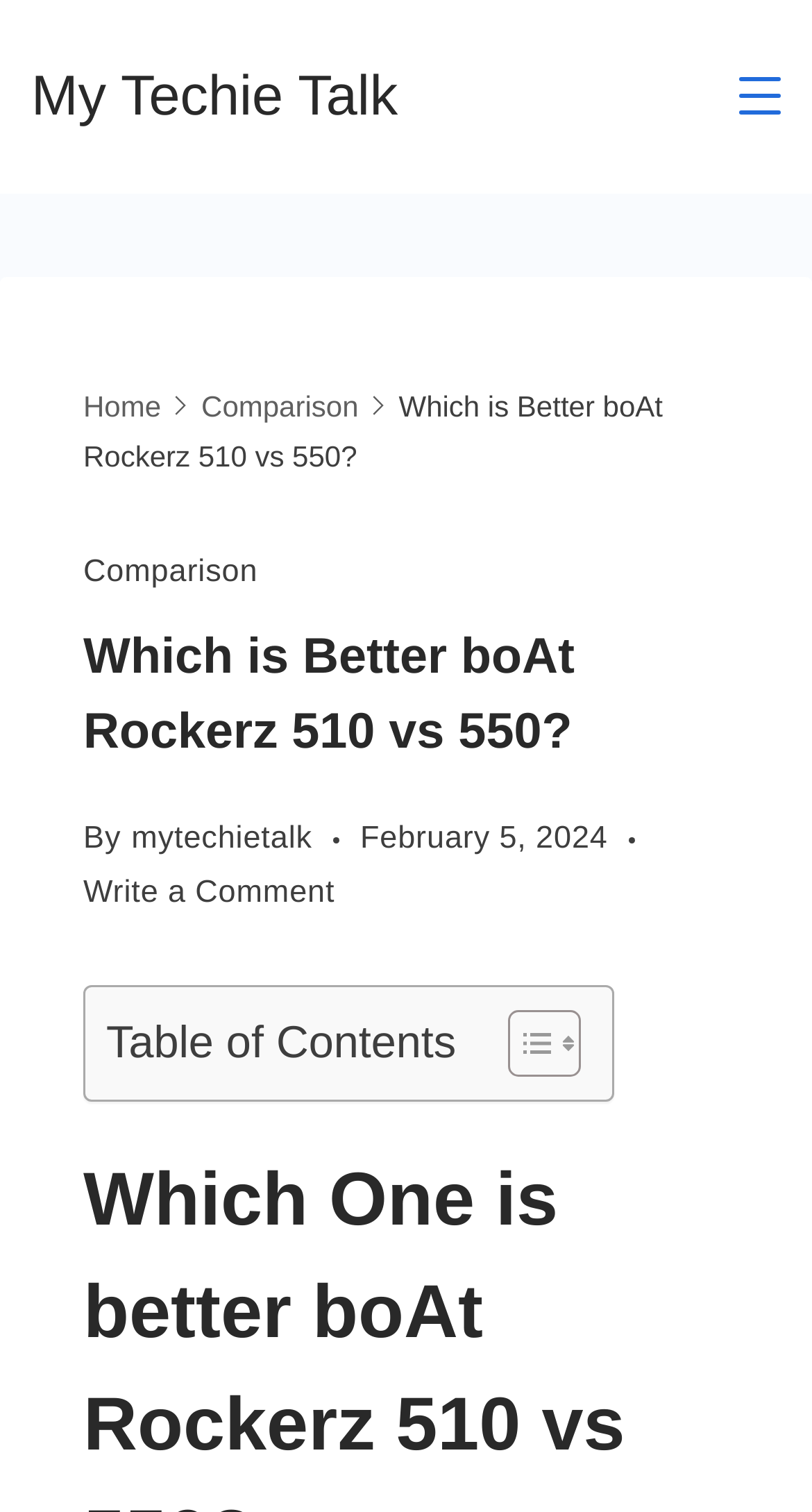Identify the bounding box coordinates for the element you need to click to achieve the following task: "write a comment". Provide the bounding box coordinates as four float numbers between 0 and 1, in the form [left, top, right, bottom].

[0.103, 0.573, 0.412, 0.61]